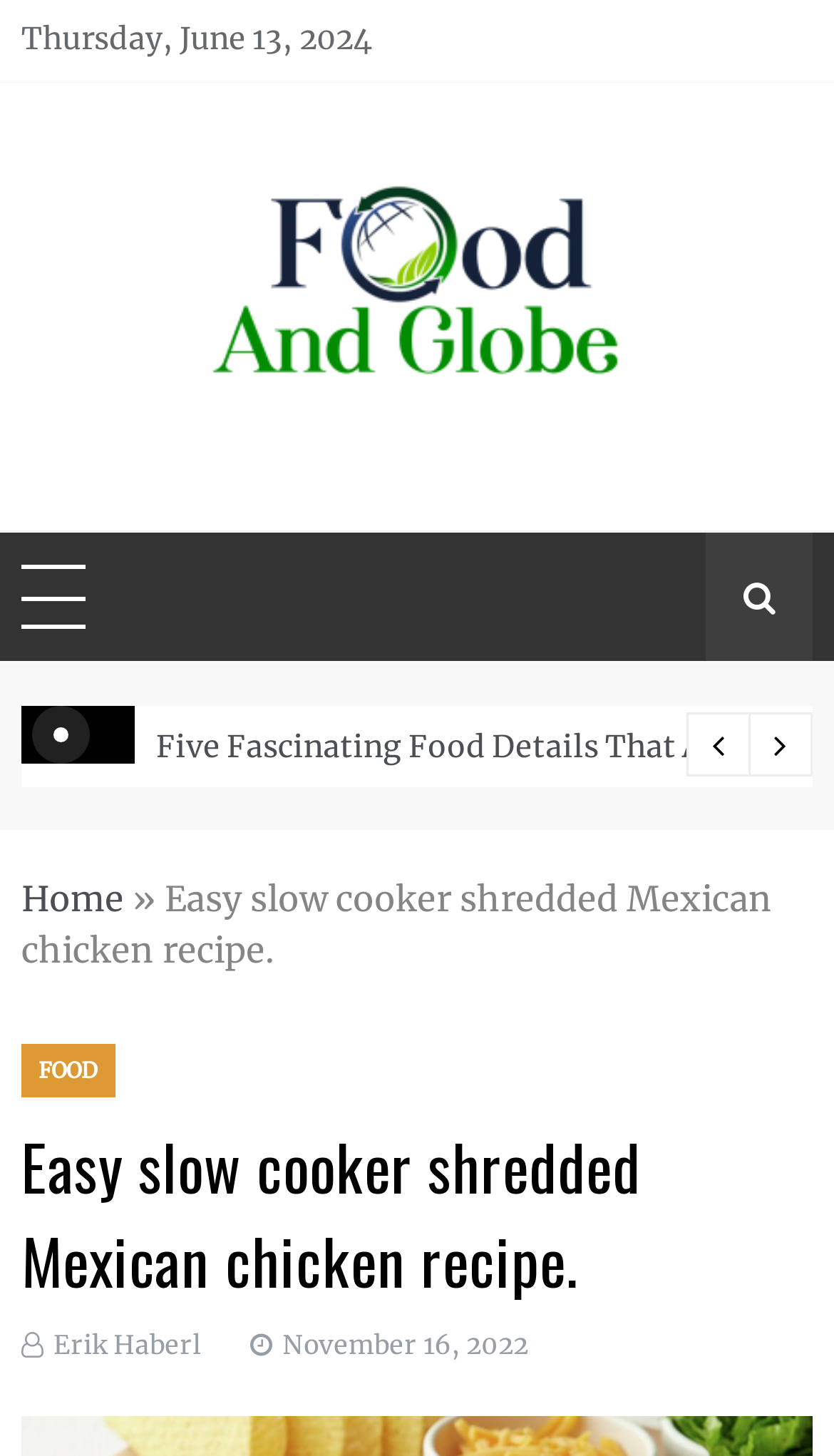What is the type of the image at the top?
Can you provide a detailed and comprehensive answer to the question?

I found the type of the image at the top by looking at the image element with the text 'Food And Globe' which is a sub-element of the link element with the text 'Food And Globe', indicating that it is a logo image.